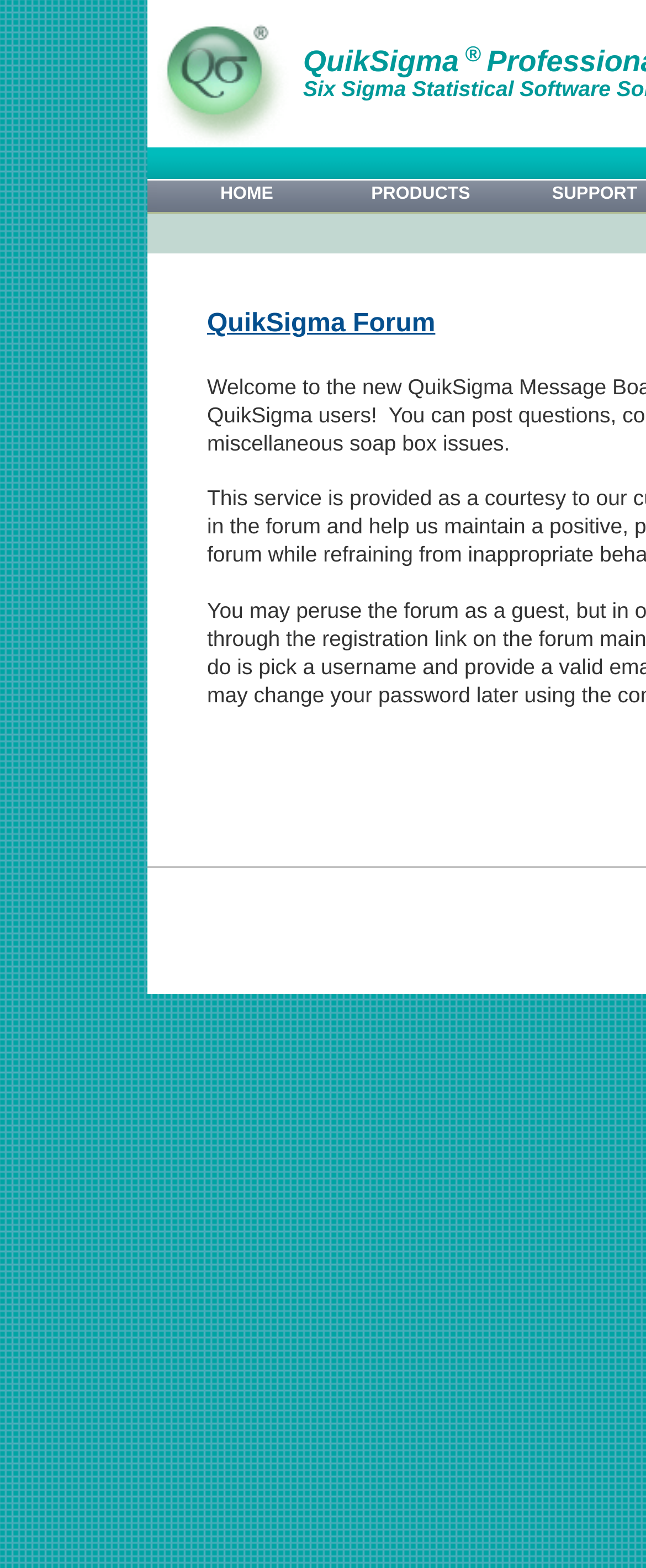Give a detailed overview of the webpage's appearance and contents.

The webpage is about QuikSigma Products, a platform for discussing Six Sigma statistical software and quality techniques. At the top, there is a grid cell containing a link and an image, which is likely a logo or a banner. To the right of this grid cell, there is a superscript element, possibly indicating a footnote or a reference.

Below the grid cell, there is a navigation menu consisting of four table cells. The first cell is empty, while the second cell contains a link labeled "HOME". The third cell contains a link labeled "PRODUCTS", and the fourth cell contains two links, "PRODUCTS" and "SUPPORT", placed side by side.

Further down, there is another table cell containing a link labeled "QuikSigma Forum", which is likely a link to a community discussion forum. This link is positioned below the navigation menu and is centered horizontally.

Overall, the webpage appears to be a portal for accessing various resources and tools related to QuikSigma products and Six Sigma statistical software.